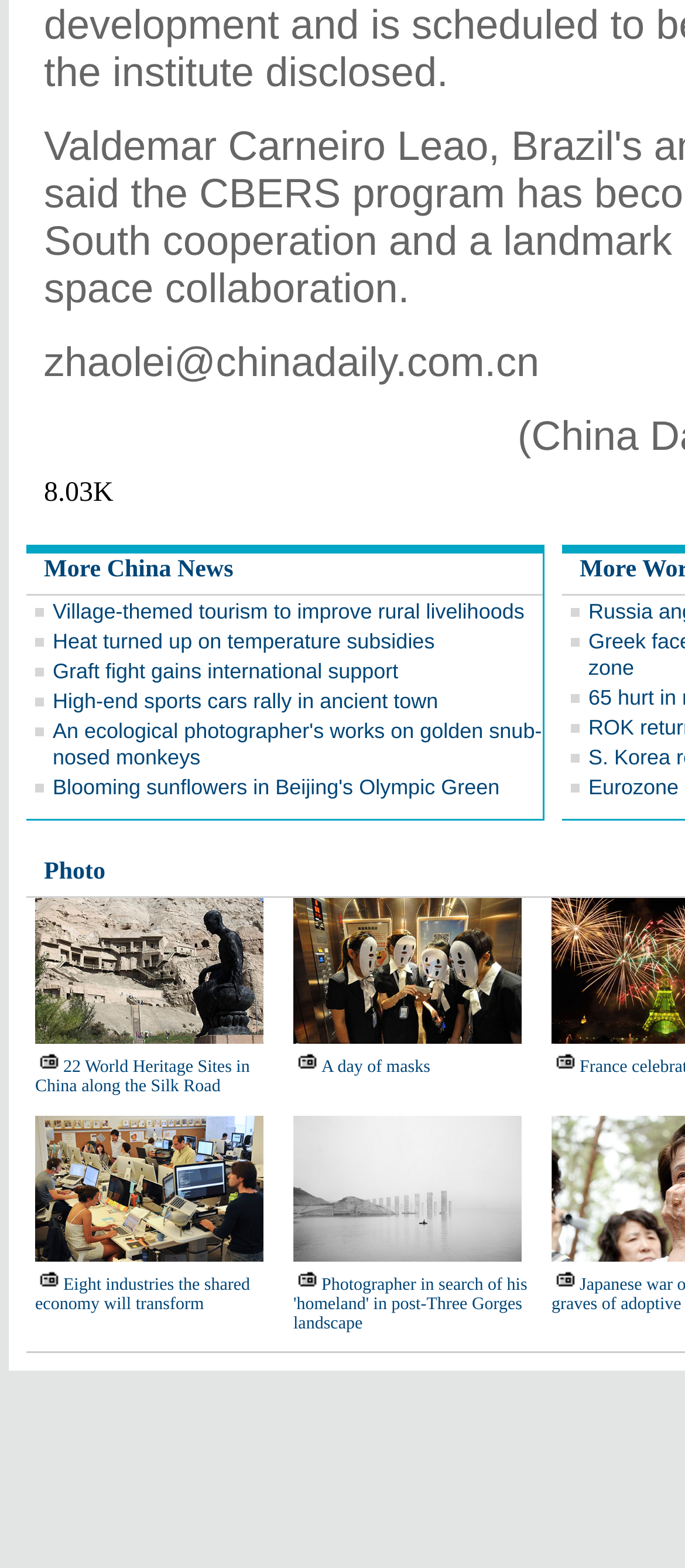Provide the bounding box coordinates, formatted as (top-left x, top-left y, bottom-right x, bottom-right y), with all values being floating point numbers between 0 and 1. Identify the bounding box of the UI element that matches the description: More China News

[0.064, 0.355, 0.341, 0.372]